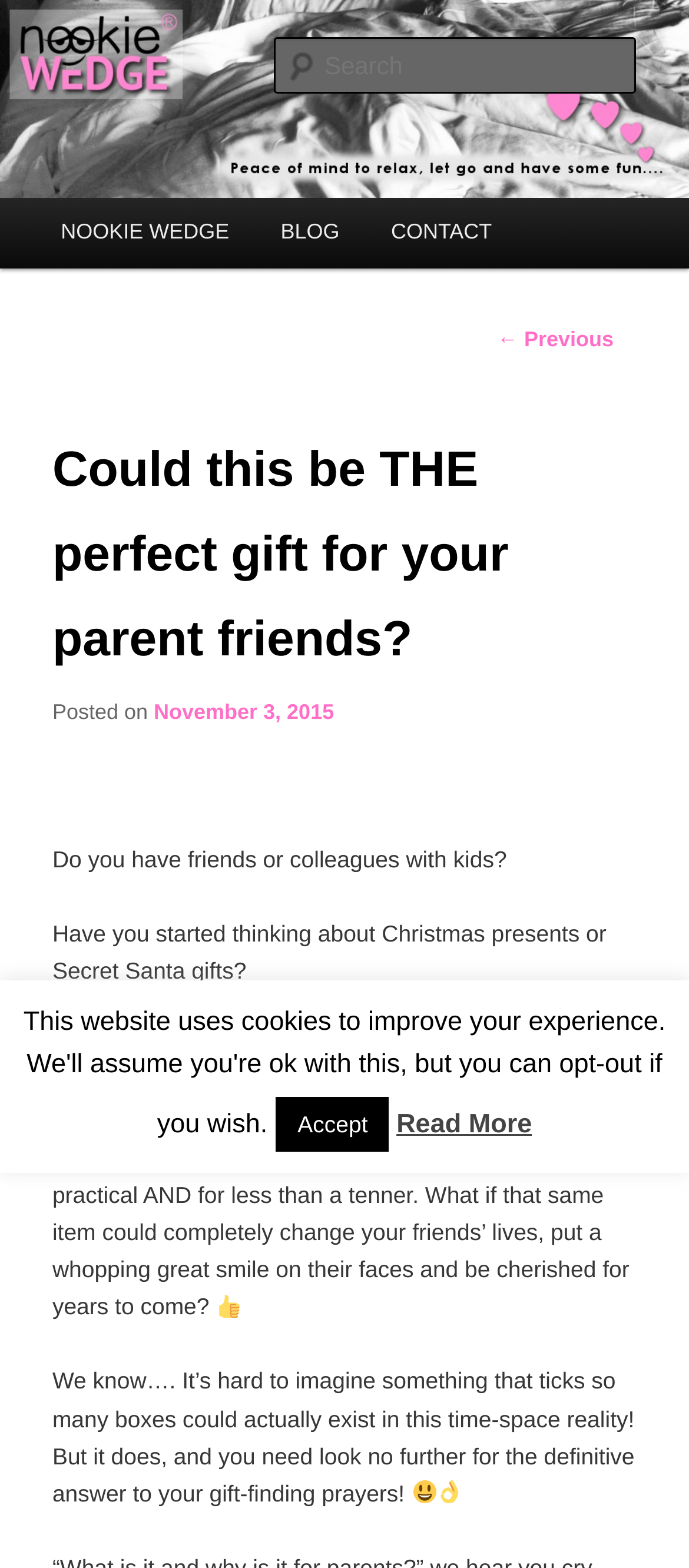Can you show the bounding box coordinates of the region to click on to complete the task described in the instruction: "Contact us"?

[0.53, 0.127, 0.751, 0.172]